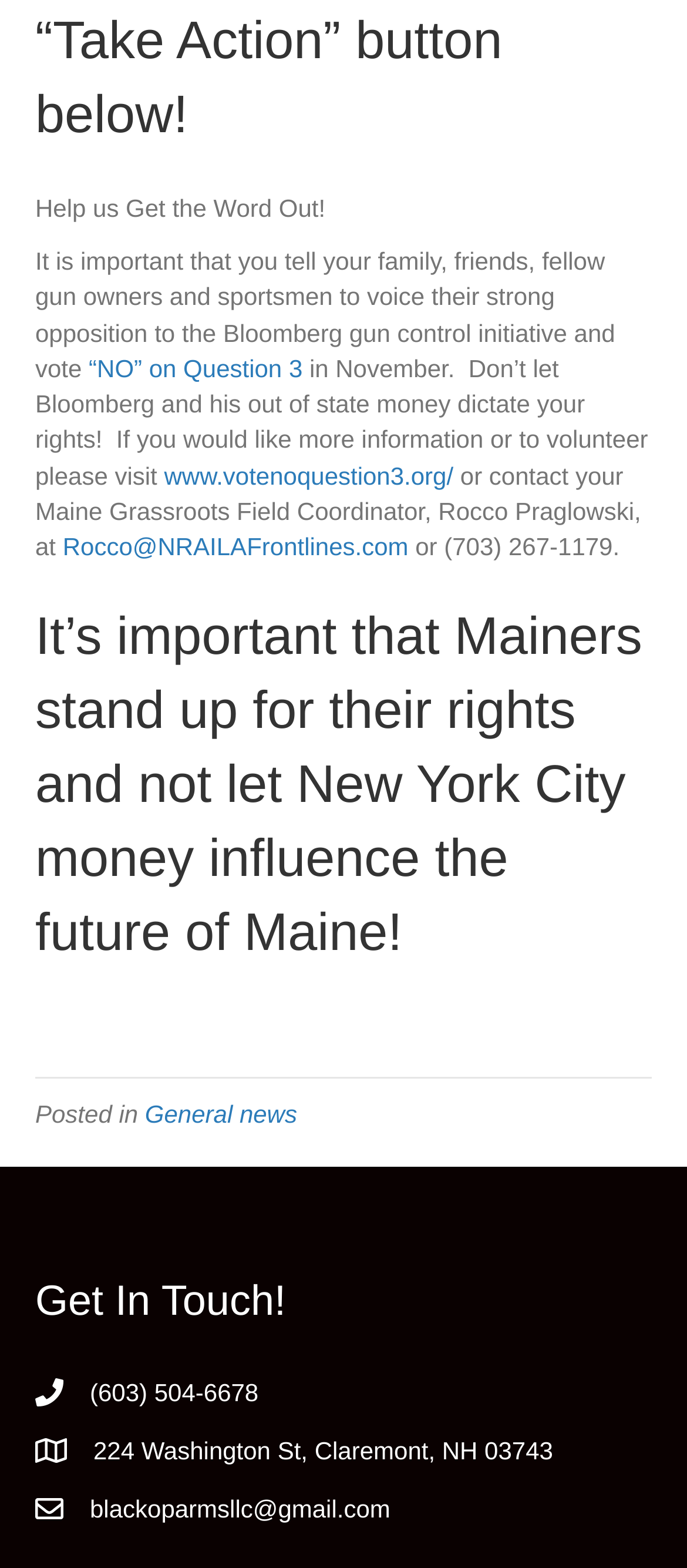What is the website to visit for more information?
Please answer the question with as much detail and depth as you can.

The website to visit for more information or to volunteer is www.votenoquestion3.org, as mentioned in the text 'If you would like more information or to volunteer please visit www.votenoquestion3.org/.'